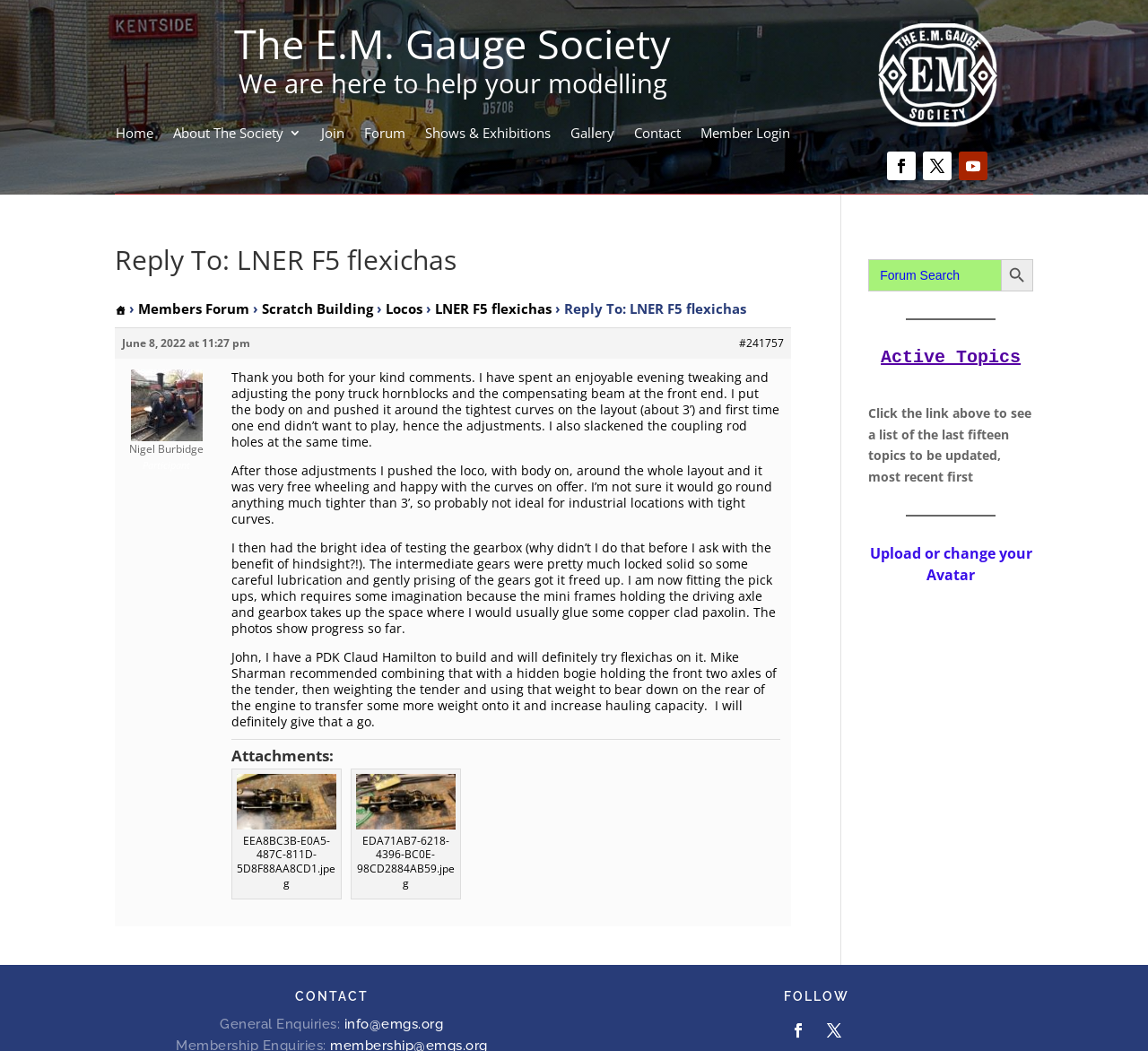Find the bounding box coordinates for the HTML element specified by: "LNER F5 flexichas".

[0.379, 0.285, 0.48, 0.302]